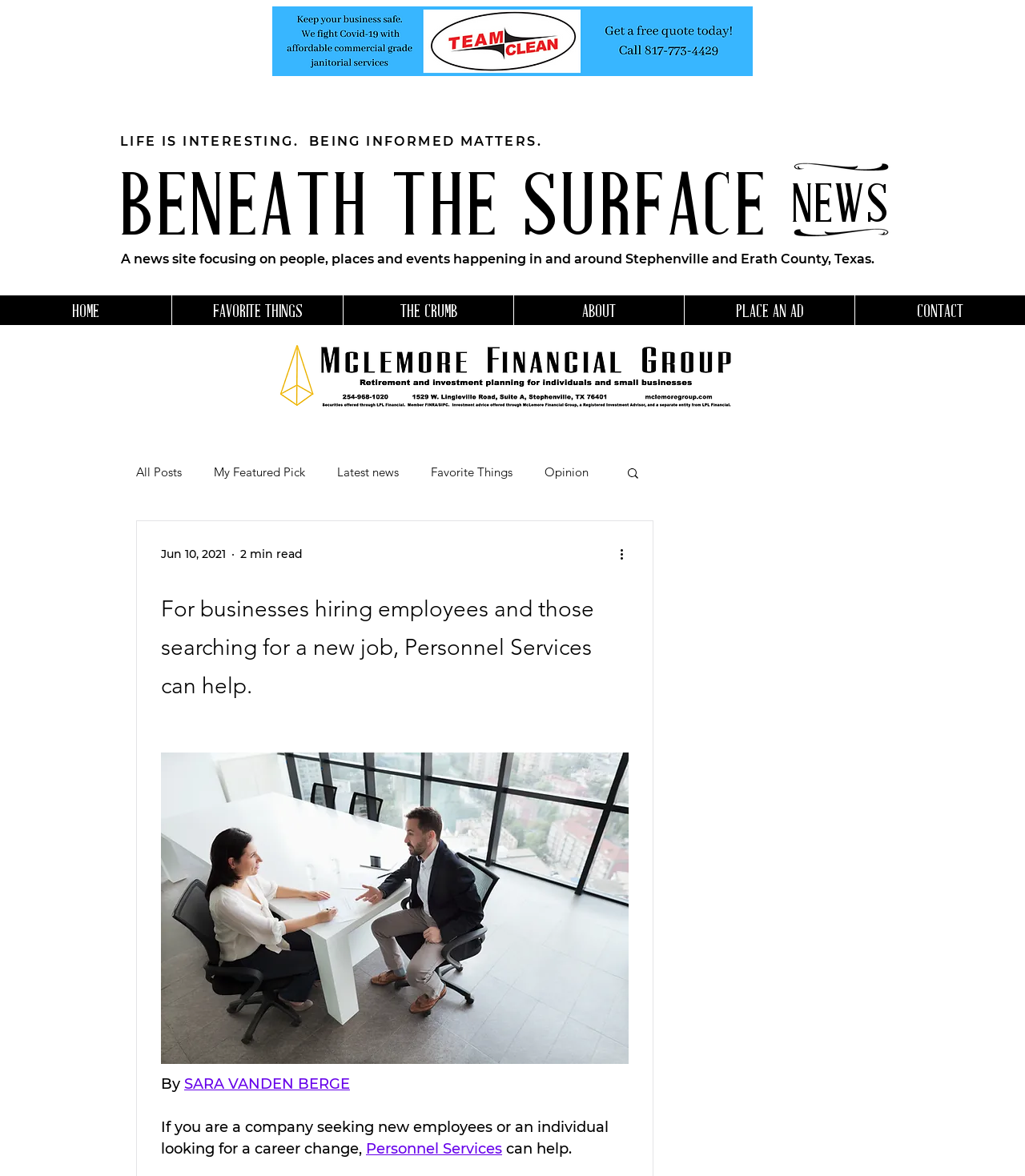Determine the bounding box coordinates of the section to be clicked to follow the instruction: "Search for something". The coordinates should be given as four float numbers between 0 and 1, formatted as [left, top, right, bottom].

[0.61, 0.396, 0.625, 0.41]